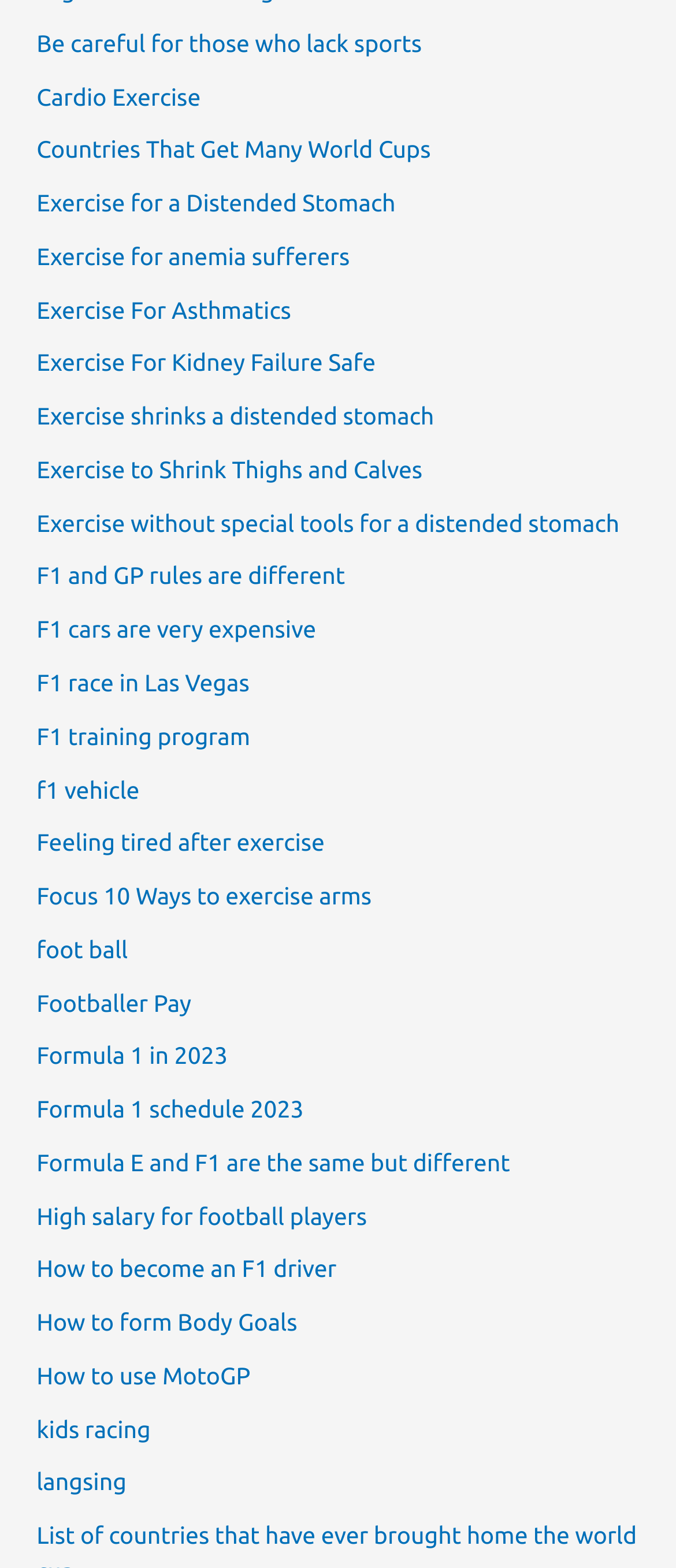Using the image as a reference, answer the following question in as much detail as possible:
How many links are related to F1 racing?

By examining the links on the webpage, I found 7 links that are related to F1 racing: 'F1 and GP rules are different', 'F1 cars are very expensive', 'F1 race in Las Vegas', 'F1 training program', 'f1 vehicle', 'Formula 1 in 2023', and 'Formula 1 schedule 2023'. These links are scattered throughout the webpage, but they all seem to be related to F1 racing.